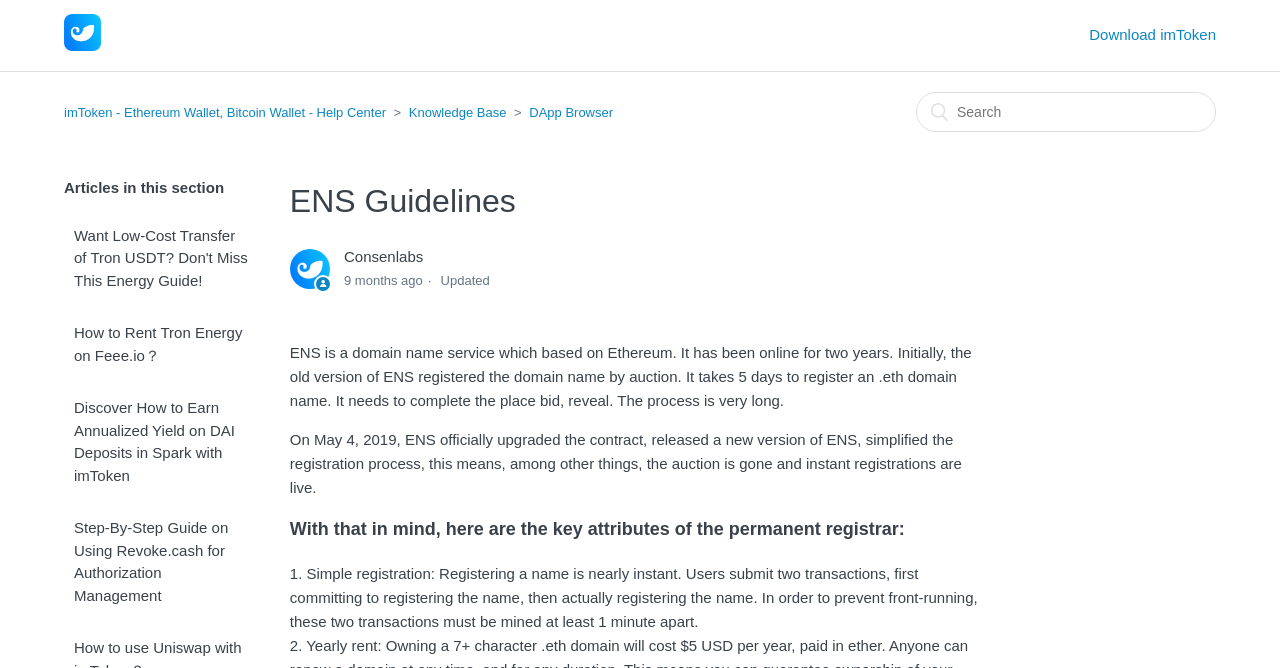Please mark the clickable region by giving the bounding box coordinates needed to complete this instruction: "Download imToken".

[0.851, 0.039, 0.95, 0.065]